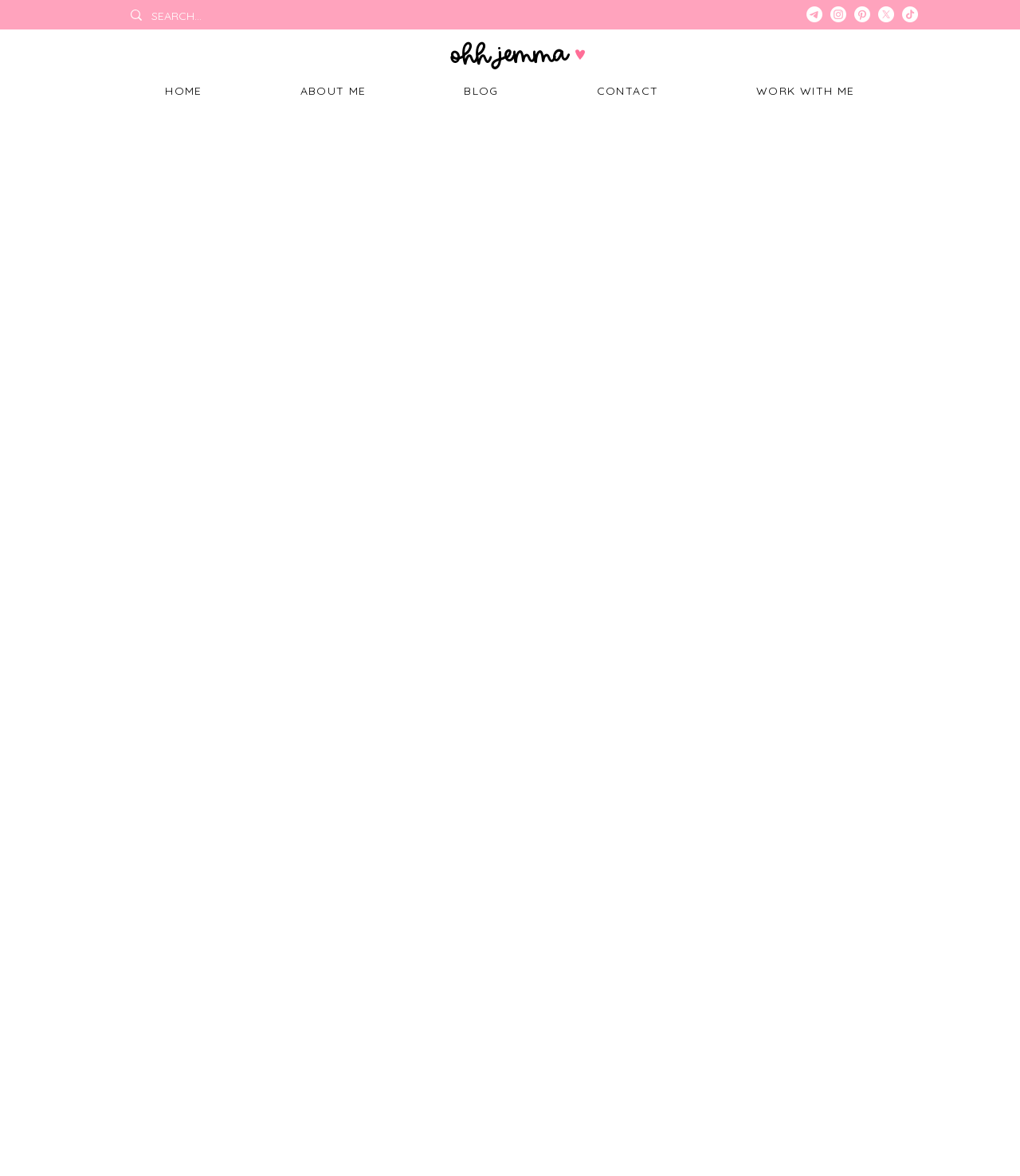Locate the bounding box coordinates of the clickable area needed to fulfill the instruction: "go to Instagram".

[0.814, 0.005, 0.83, 0.019]